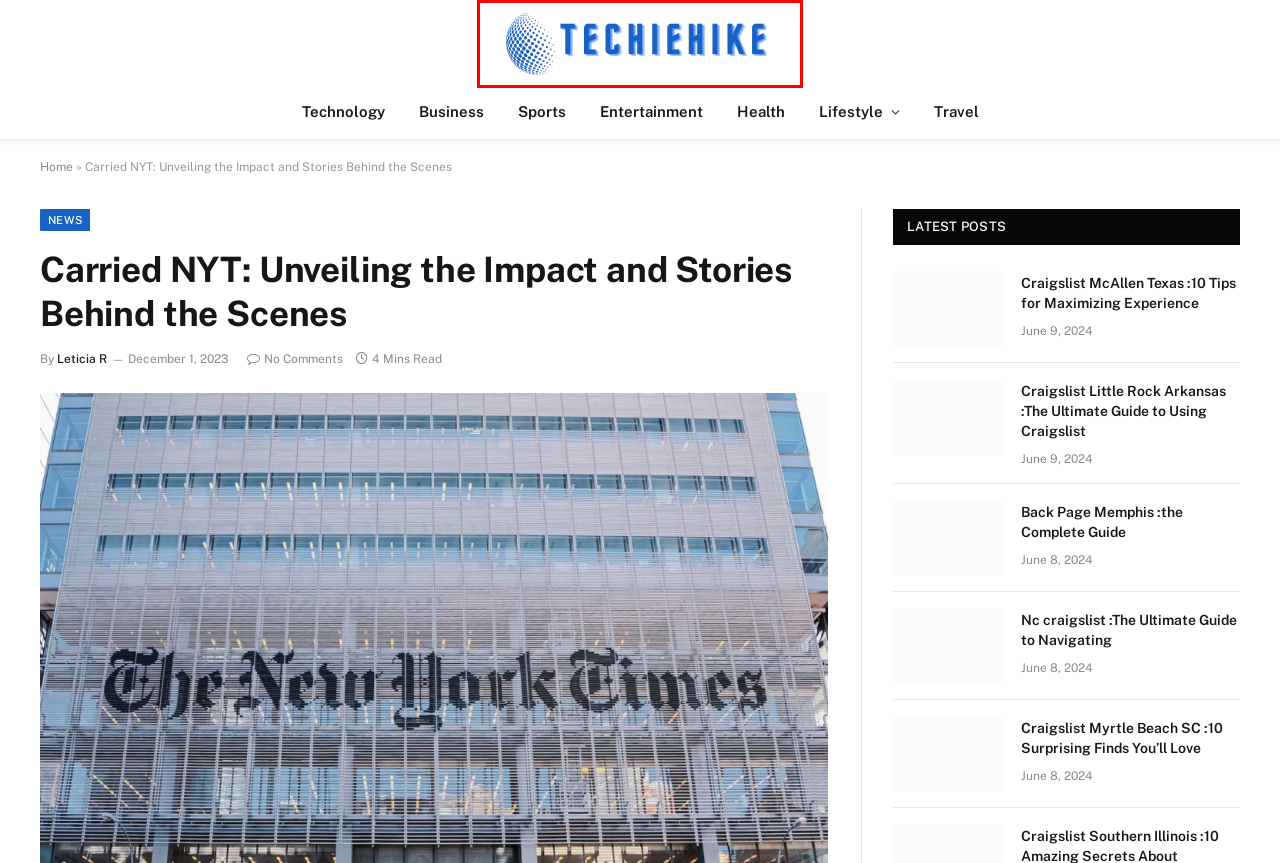Given a screenshot of a webpage with a red bounding box, please pick the webpage description that best fits the new webpage after clicking the element inside the bounding box. Here are the candidates:
A. Leticia R, Author at Techie Hike
B. Travel Archives - Techie Hike
C. Craigslist Little Rock Arkansas :The Ultimate Guide to Using Craigslist - Techie Hike
D. Business Archives - Techie Hike
E. Entertainment Archives - Techie Hike
F. Techie Hike - Smart Choice
G. Technology Archives - Techie Hike
H. Sports Archives - Techie Hike

F